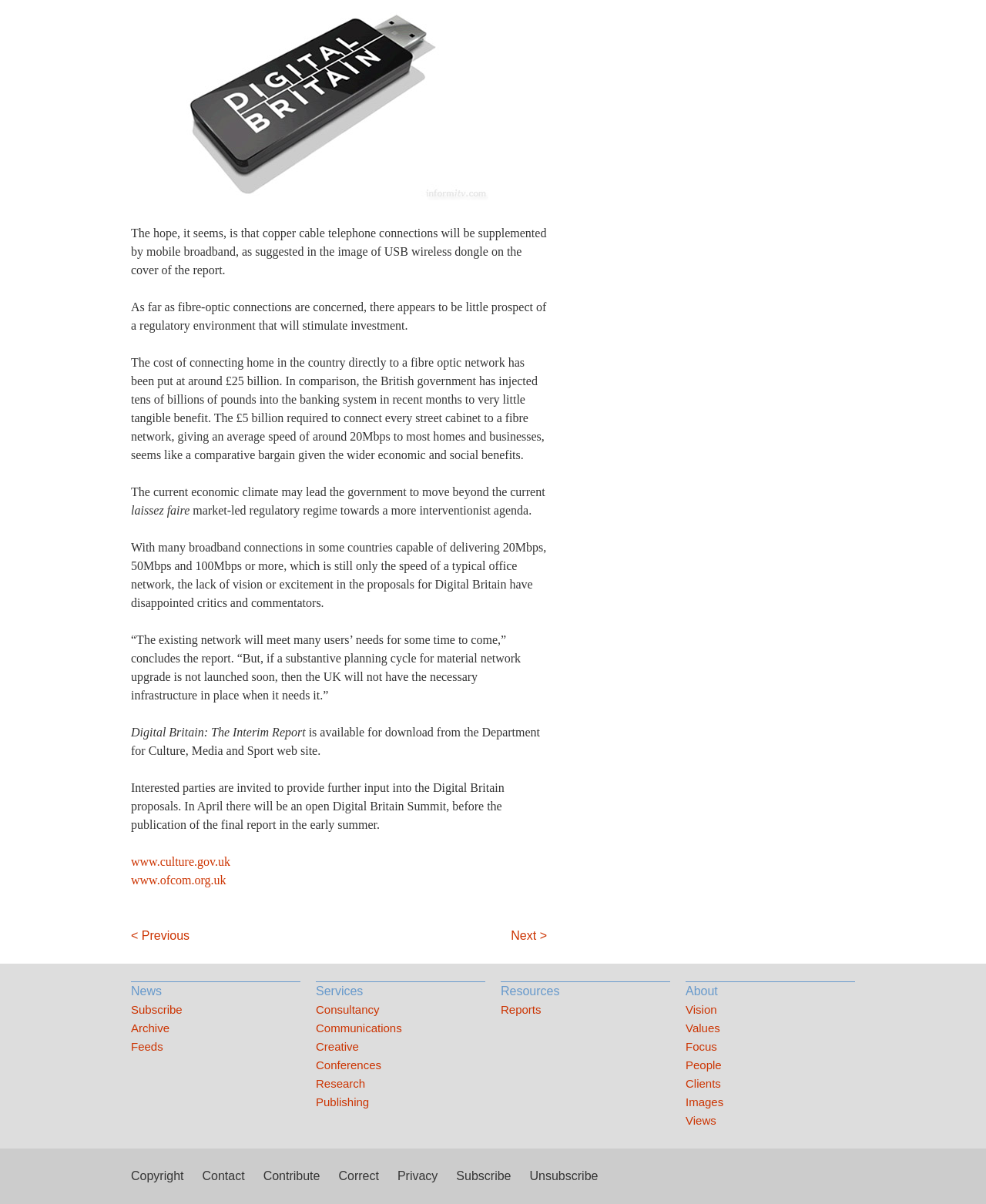Give the bounding box coordinates for the element described as: "Next >".

[0.518, 0.77, 0.555, 0.785]